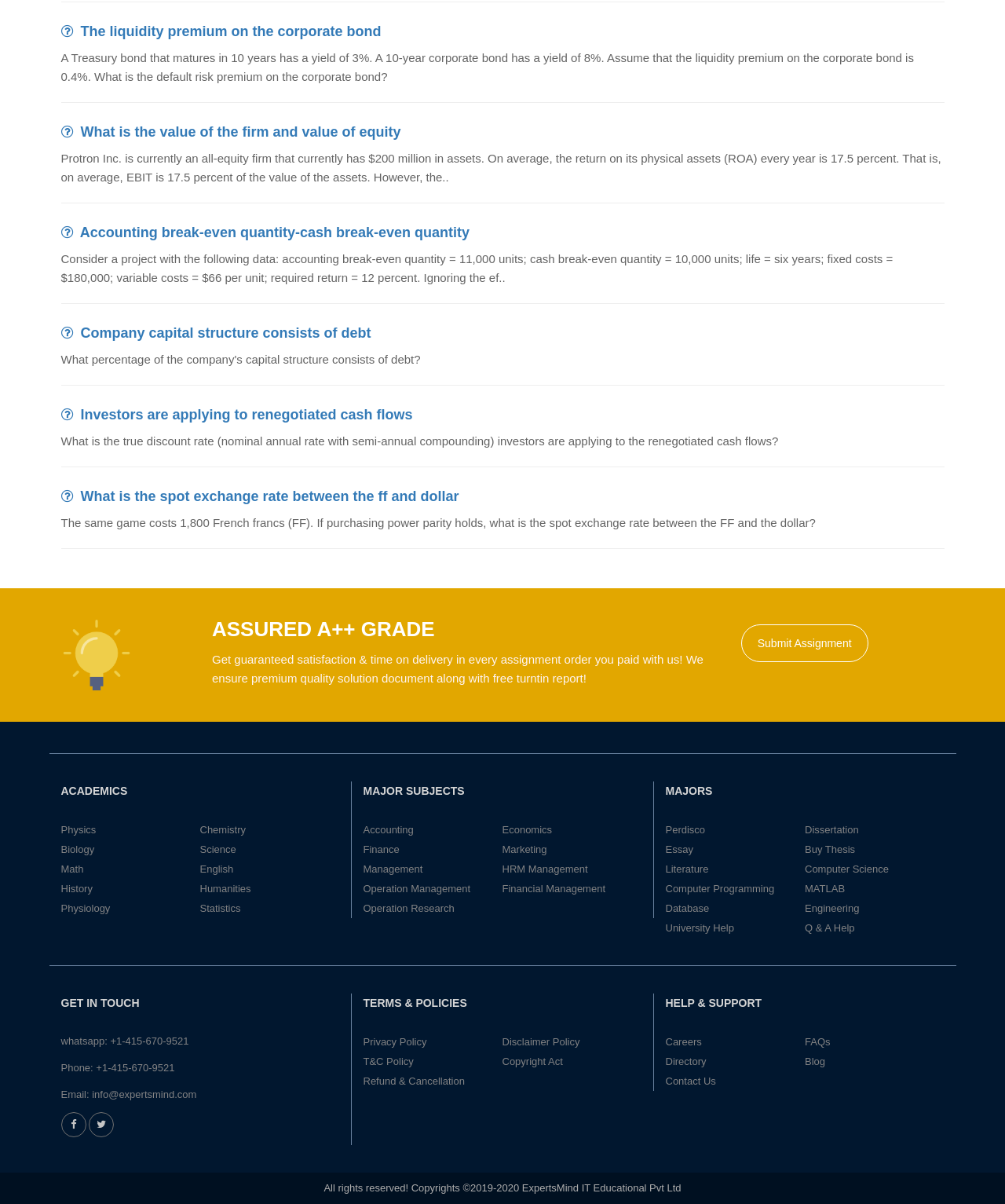Determine the bounding box coordinates for the area you should click to complete the following instruction: "Submit an assignment".

[0.737, 0.518, 0.864, 0.55]